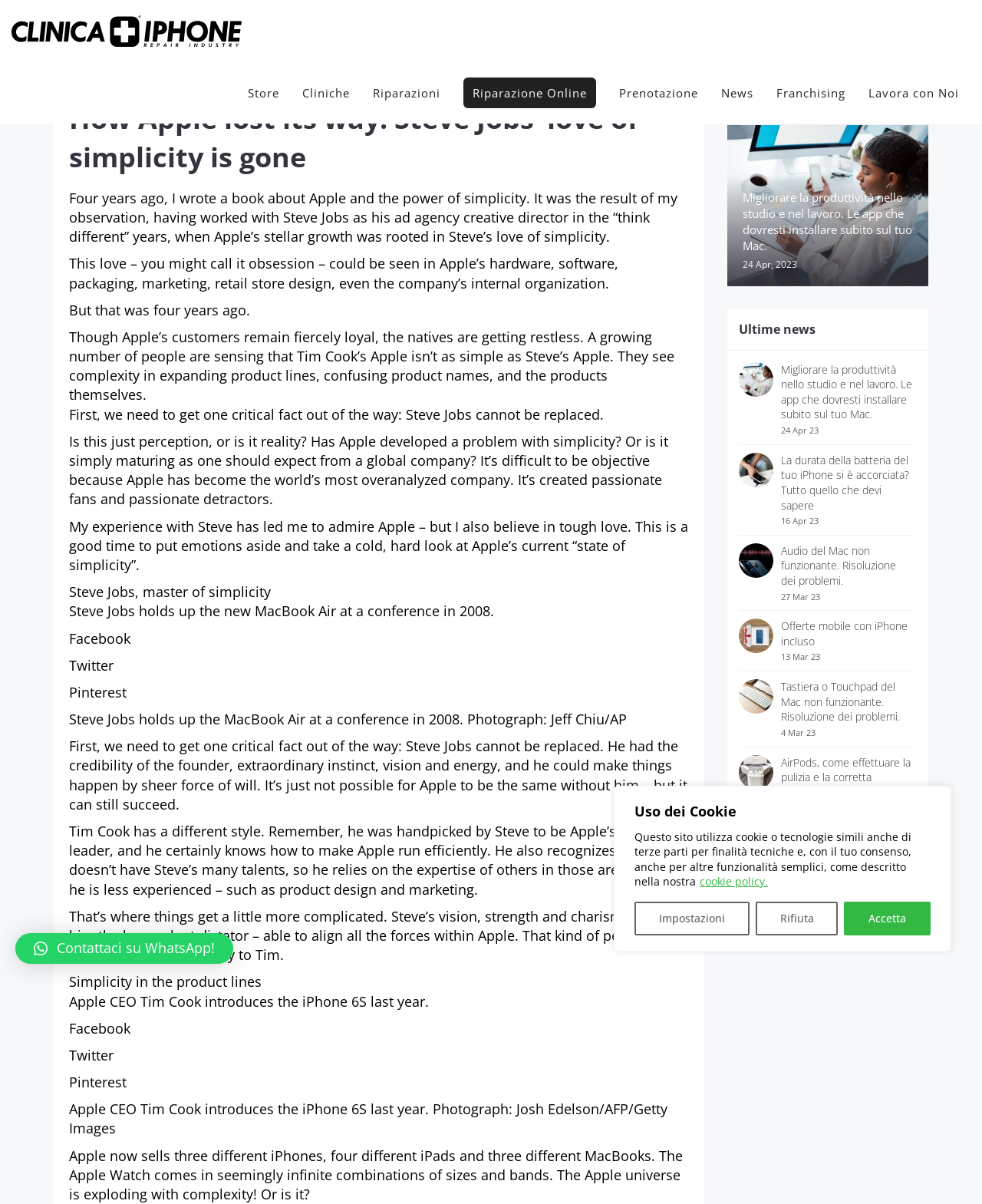Predict the bounding box coordinates of the area that should be clicked to accomplish the following instruction: "Find a store". The bounding box coordinates should consist of four float numbers between 0 and 1, i.e., [left, top, right, bottom].

[0.778, 0.718, 0.908, 0.749]